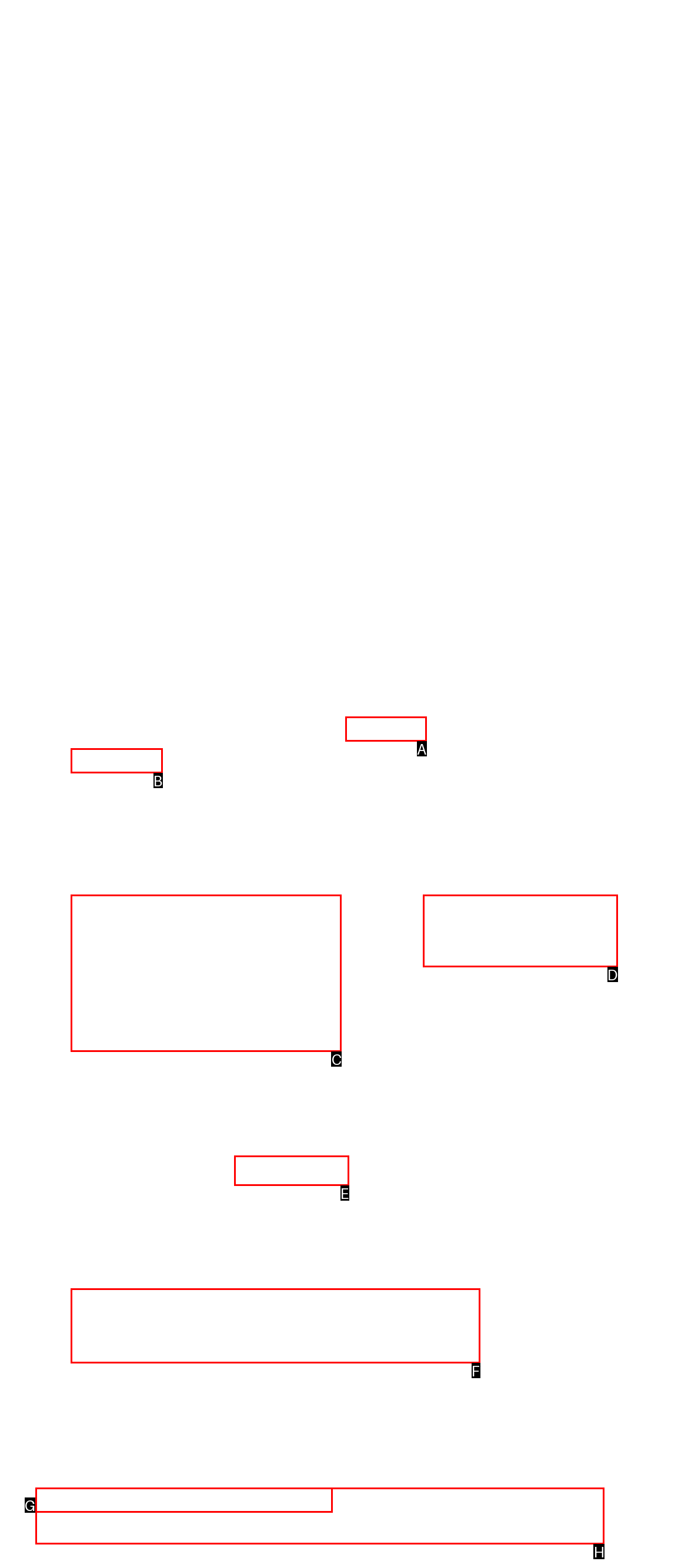Which choice should you pick to execute the task: Visit the readings page
Respond with the letter associated with the correct option only.

A